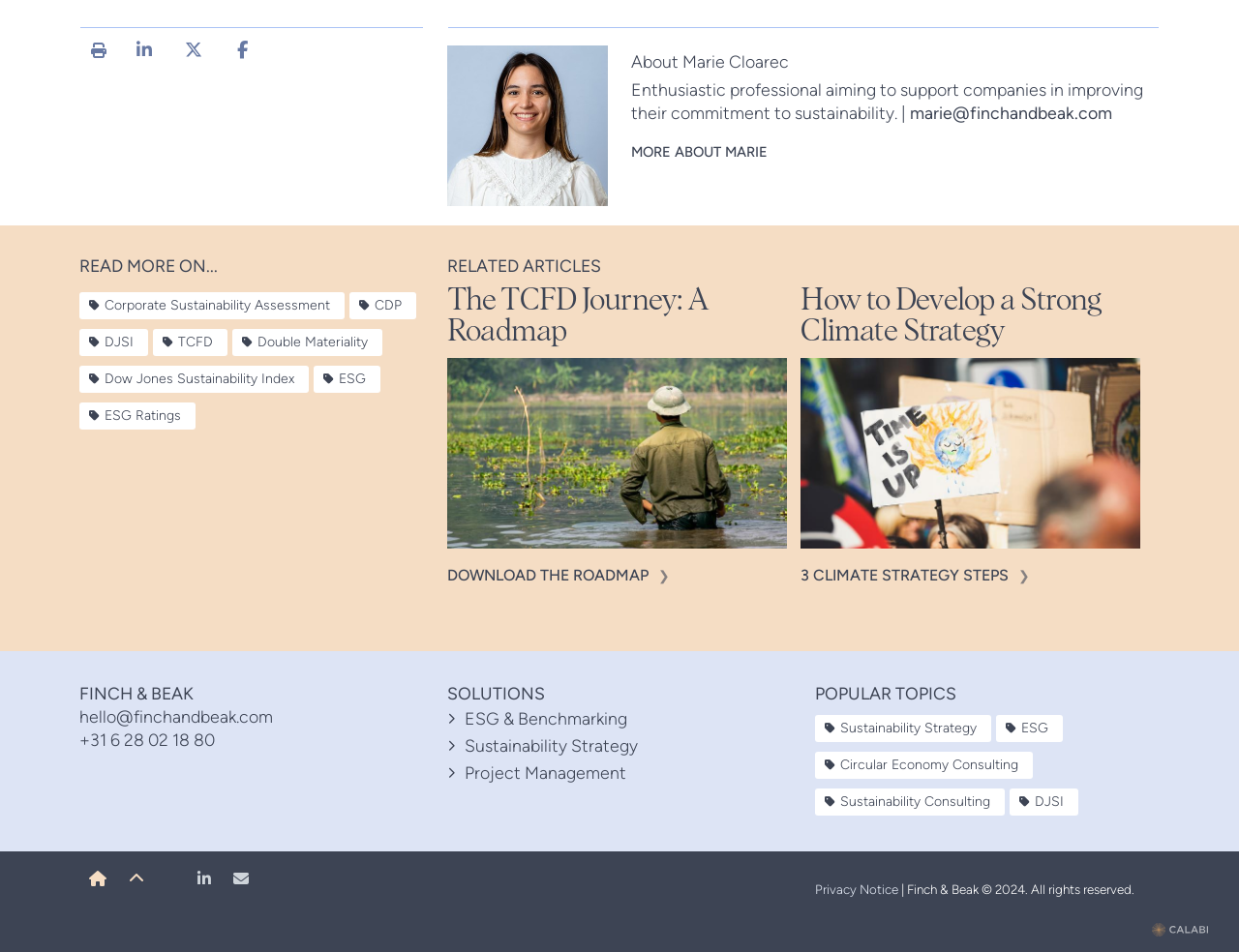From the webpage screenshot, predict the bounding box coordinates (top-left x, top-left y, bottom-right x, bottom-right y) for the UI element described here: Dow Jones Sustainability Index

[0.064, 0.384, 0.249, 0.413]